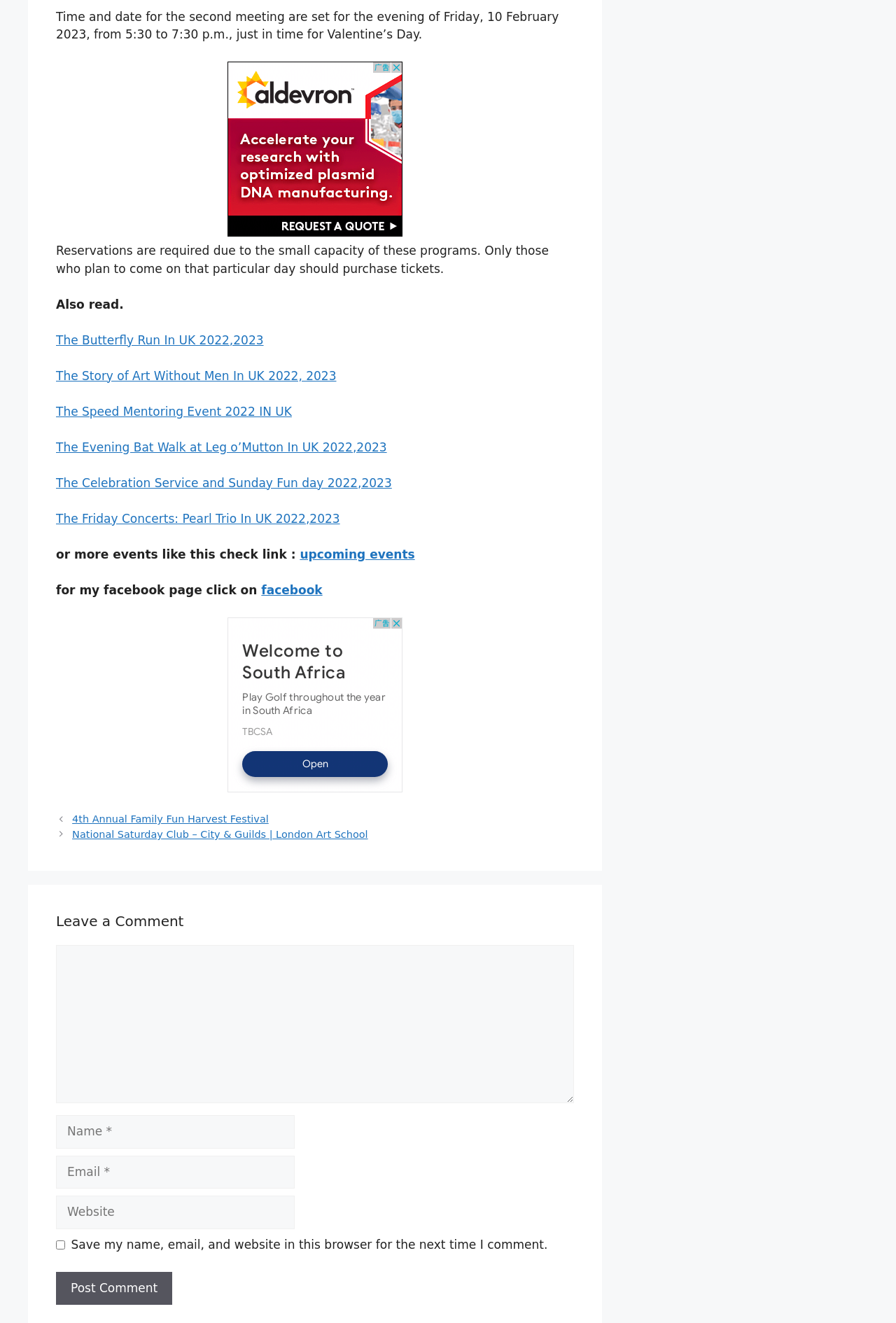Please find the bounding box coordinates of the clickable region needed to complete the following instruction: "Click the 'Post Comment' button". The bounding box coordinates must consist of four float numbers between 0 and 1, i.e., [left, top, right, bottom].

[0.062, 0.961, 0.192, 0.986]